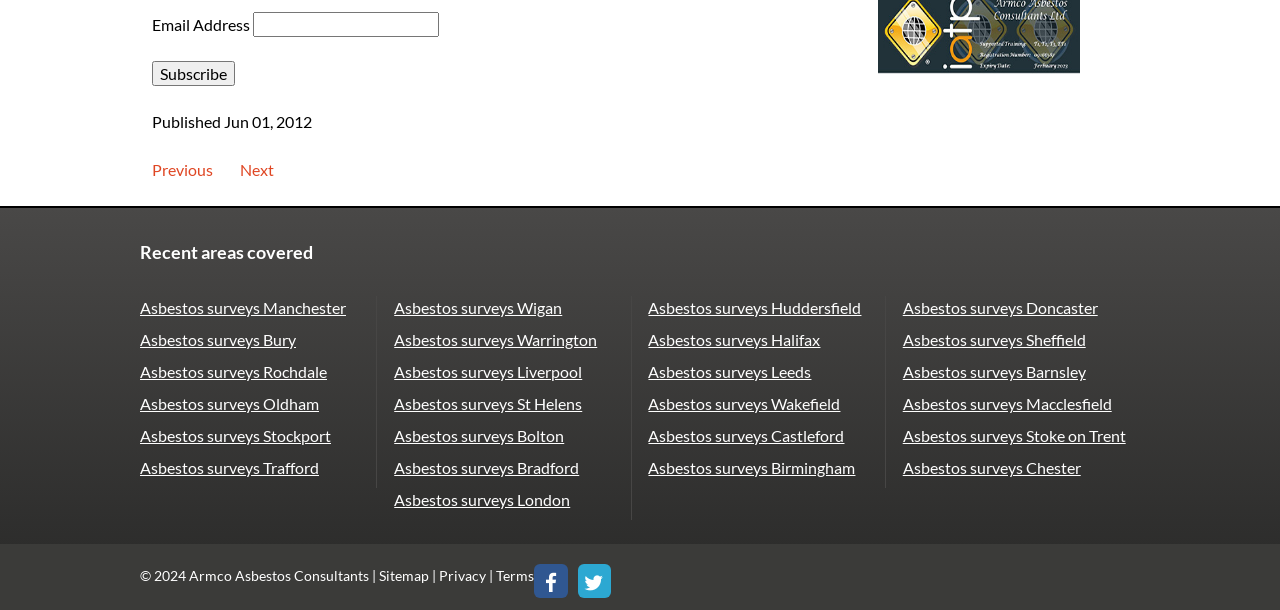From the element description: "Asbestos surveys Stoke on Trent", extract the bounding box coordinates of the UI element. The coordinates should be expressed as four float numbers between 0 and 1, in the order [left, top, right, bottom].

[0.705, 0.695, 0.891, 0.748]